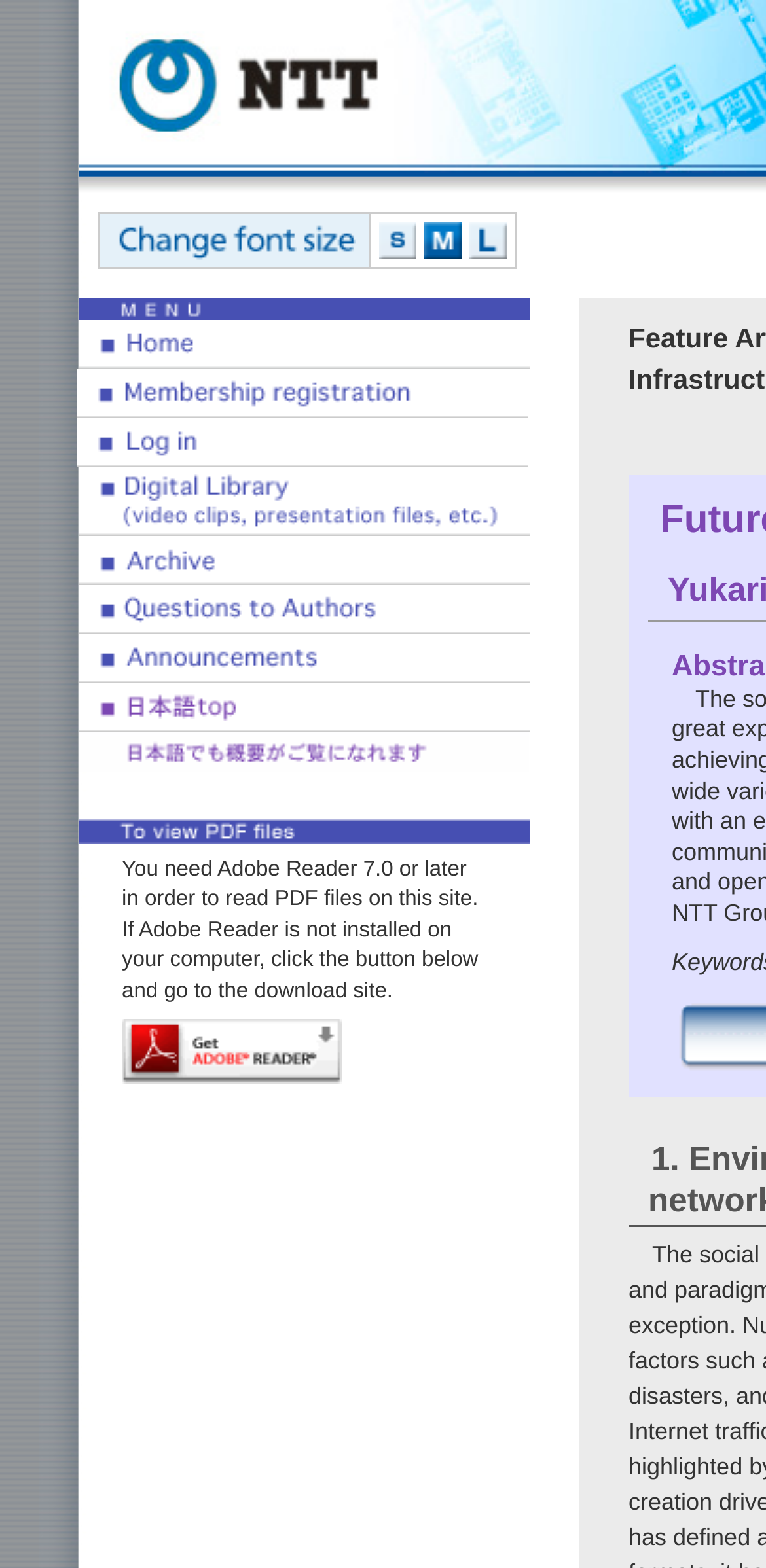Give a concise answer of one word or phrase to the question: 
What is the purpose of the button at the top?

Membership registration